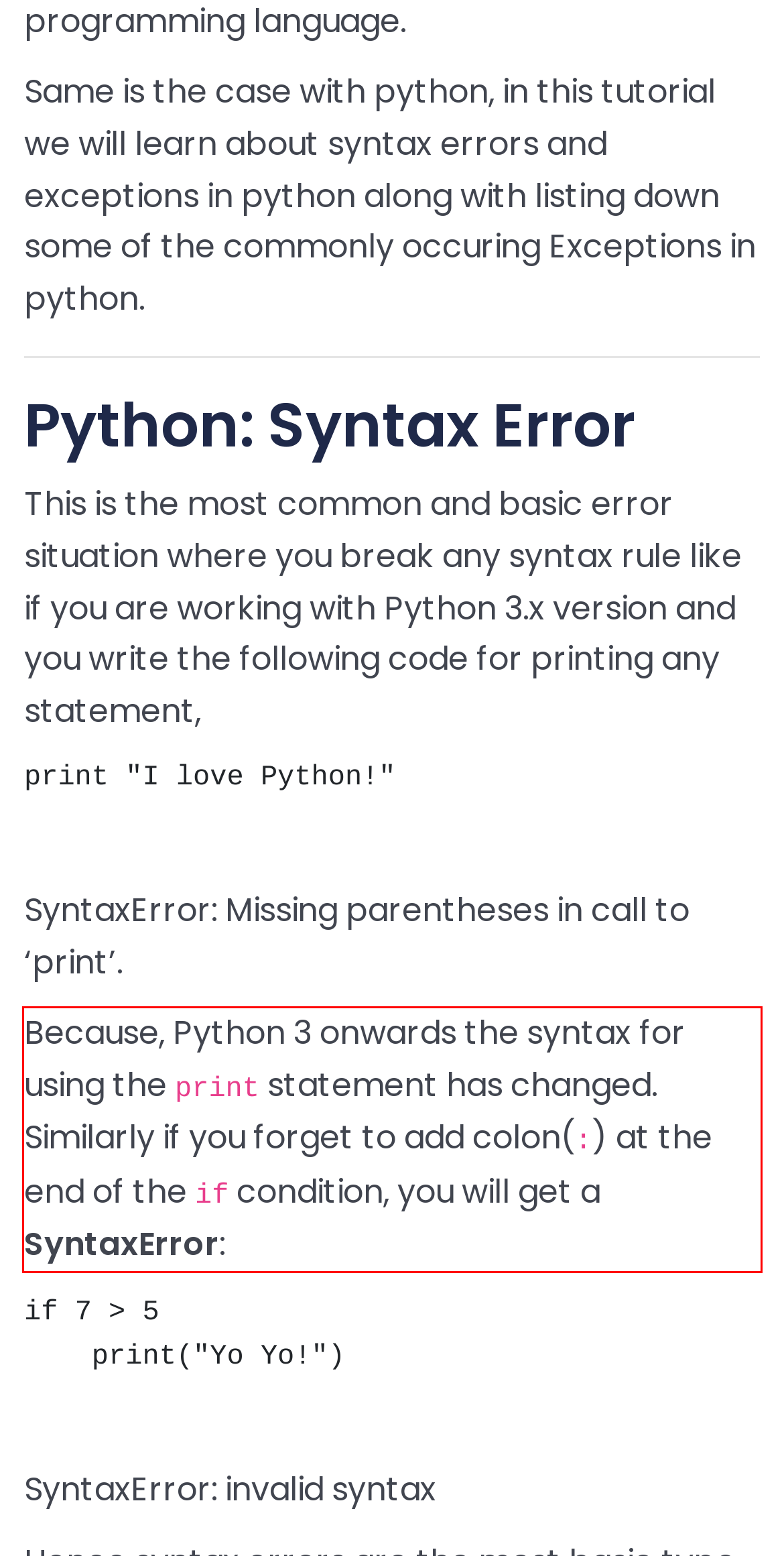Analyze the screenshot of a webpage where a red rectangle is bounding a UI element. Extract and generate the text content within this red bounding box.

Because, Python 3 onwards the syntax for using the print statement has changed. Similarly if you forget to add colon(:) at the end of the if condition, you will get a SyntaxError: